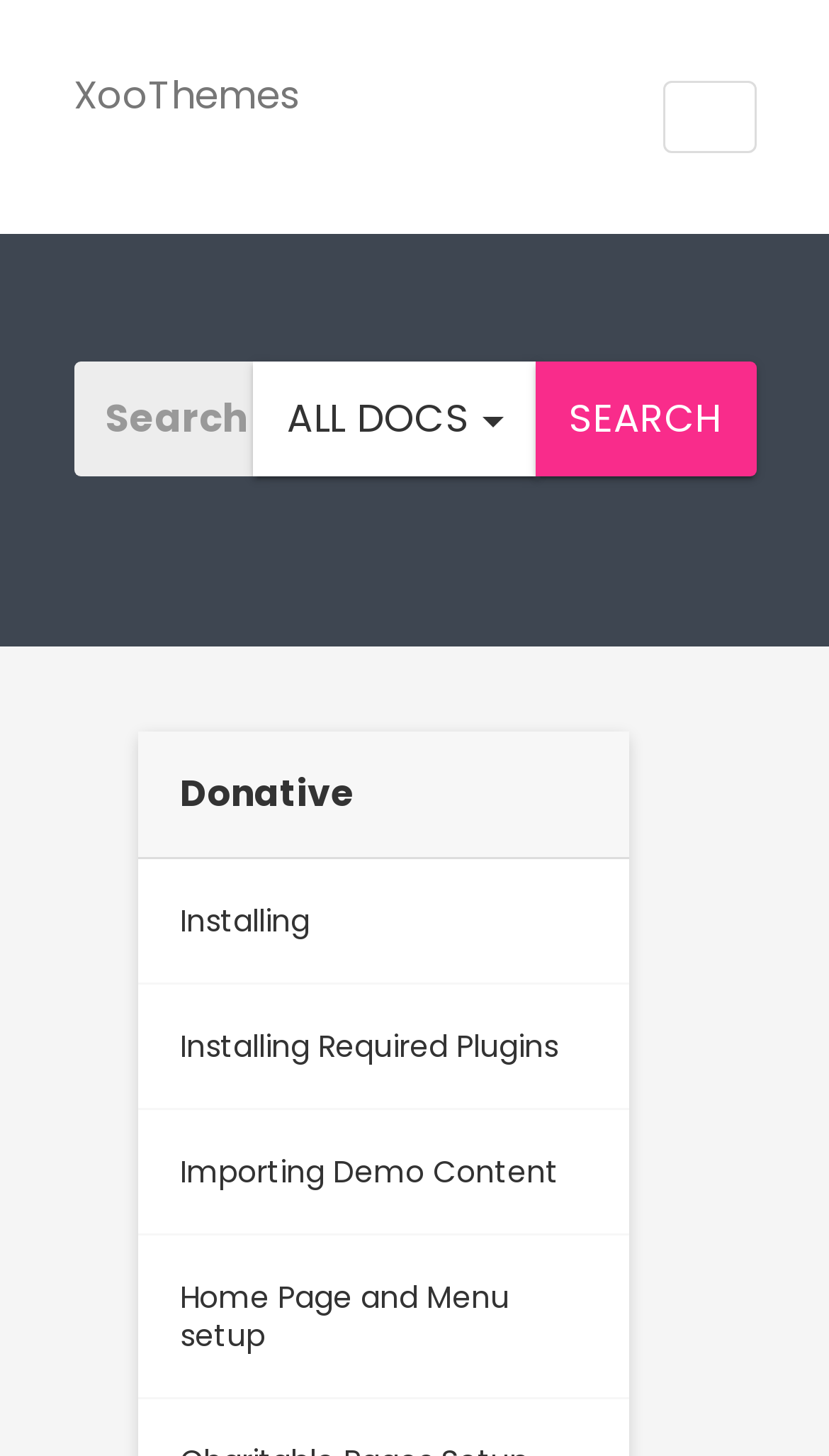Extract the bounding box coordinates for the UI element described as: "Toggle navigation".

[0.799, 0.056, 0.912, 0.105]